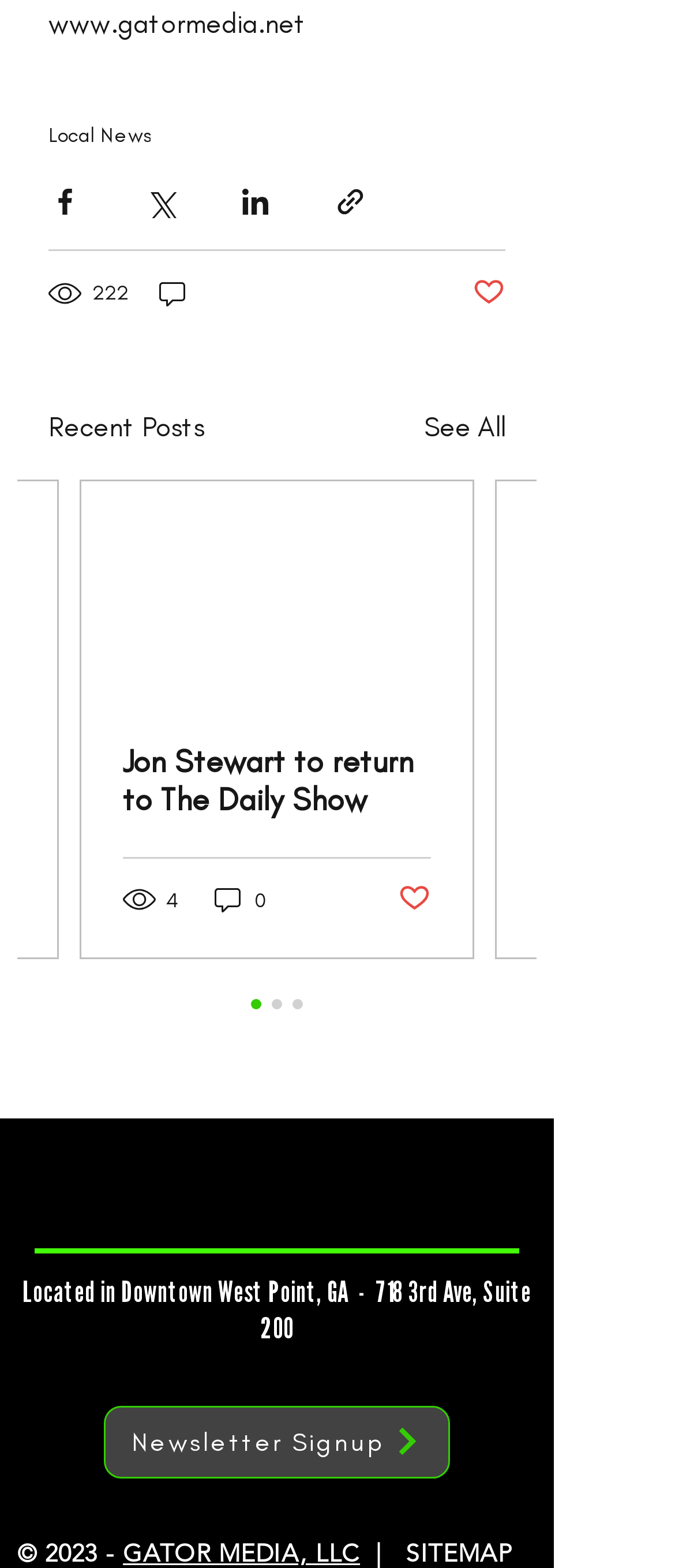Provide a short answer to the following question with just one word or phrase: What is the name of the image at the bottom of the page?

GATOR-MEDIA-MIC-LOGO-PROOF_edited.png